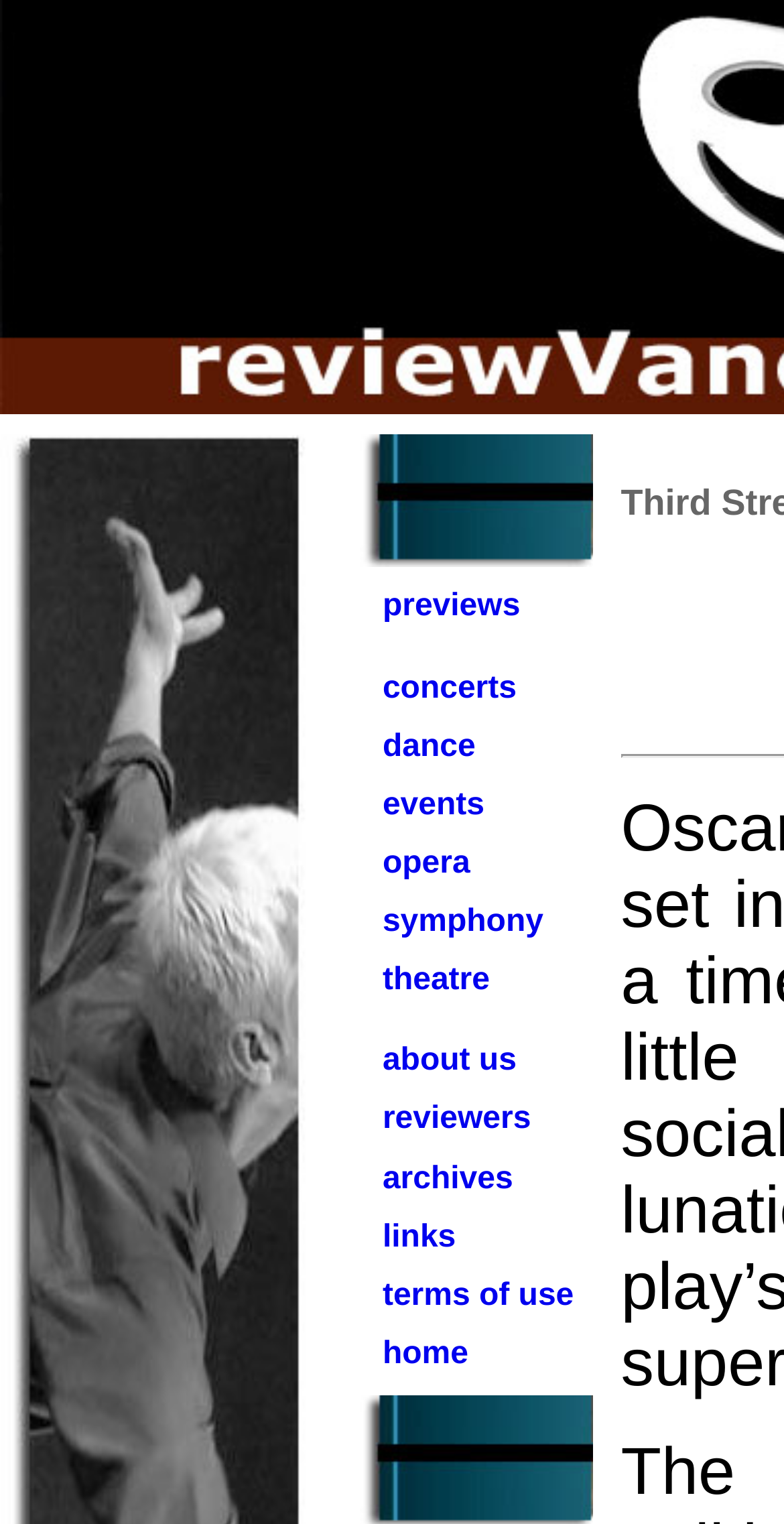Pinpoint the bounding box coordinates of the clickable area necessary to execute the following instruction: "explore dance". The coordinates should be given as four float numbers between 0 and 1, namely [left, top, right, bottom].

[0.488, 0.479, 0.607, 0.501]